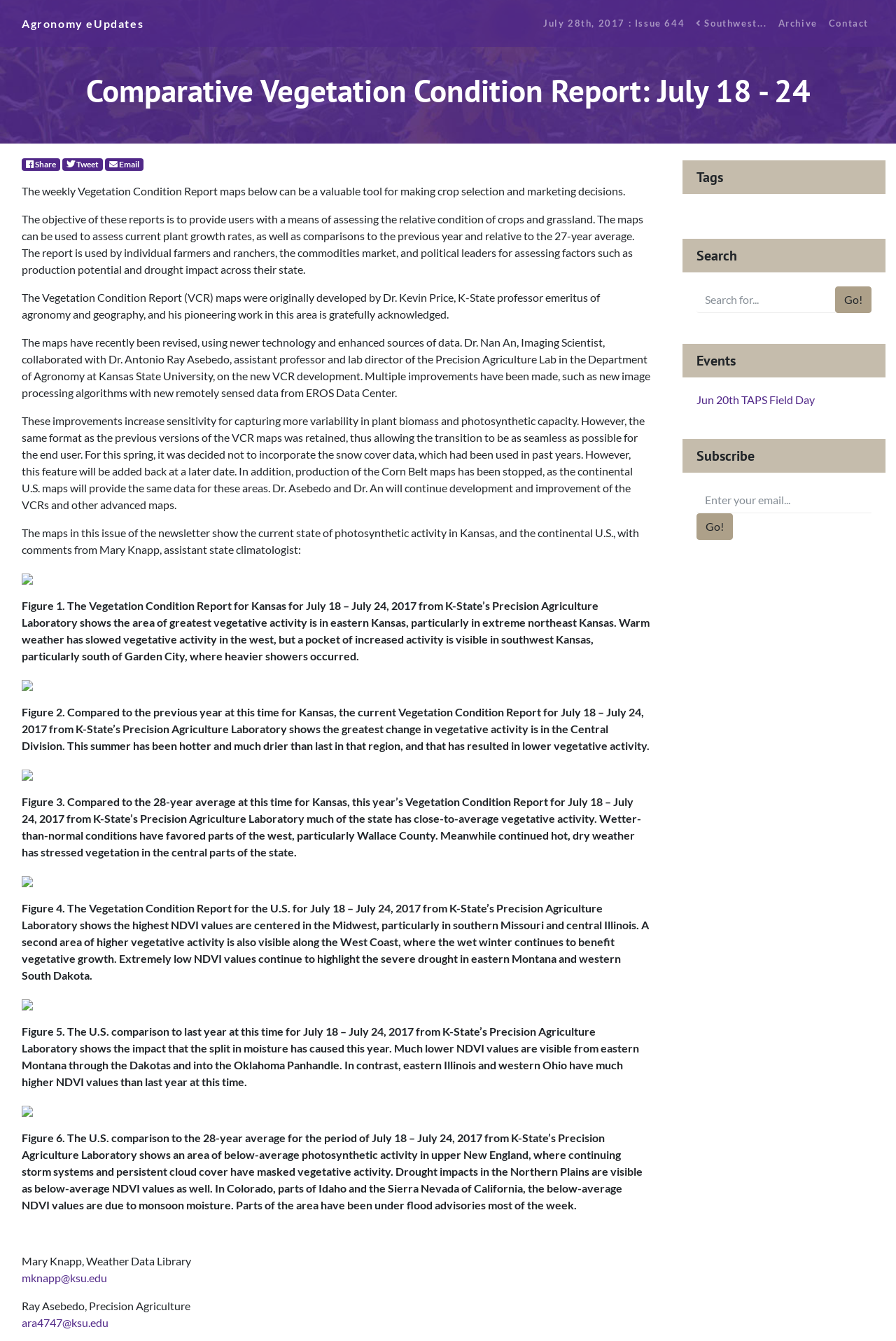Provide a brief response in the form of a single word or phrase:
Who developed the original Vegetation Condition Report maps?

Dr. Kevin Price